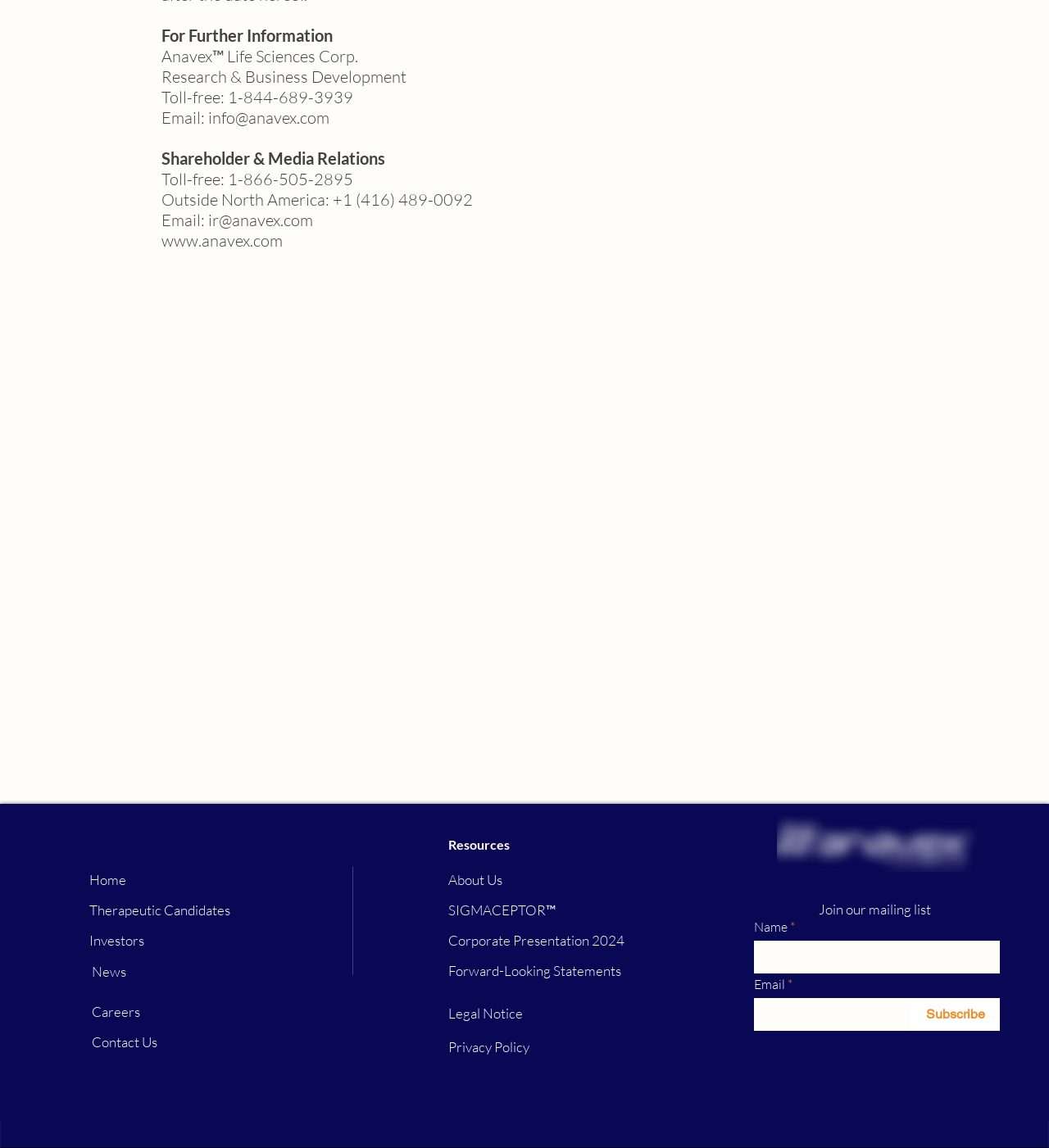What is the URL of the company's website?
Kindly offer a comprehensive and detailed response to the question.

The URL of the company's website can be found in the link element 'www.anavex.com' located at the top of the webpage, which suggests that it is the official website of the company.